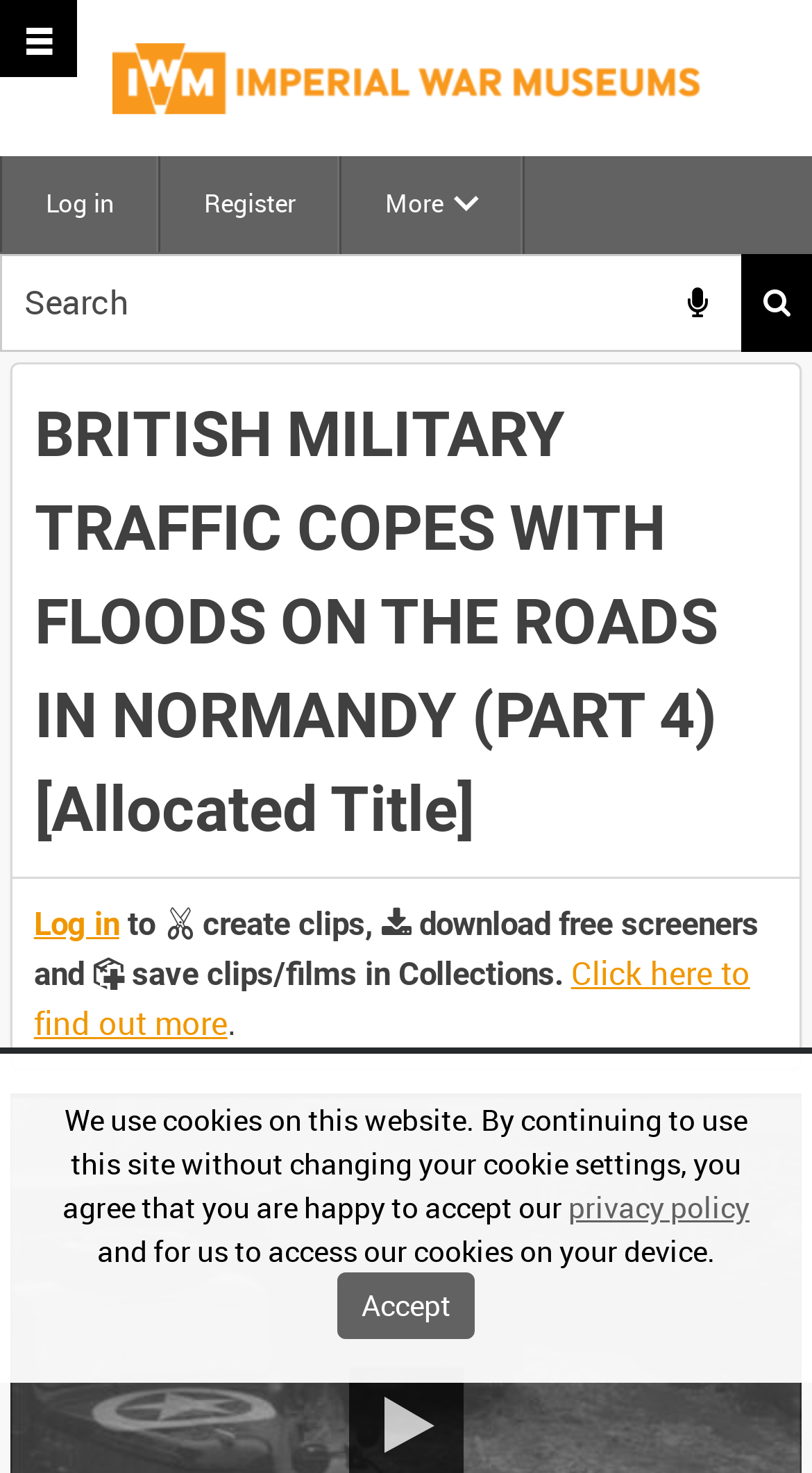Respond to the following query with just one word or a short phrase: 
What is the theme of the current webpage?

British Military